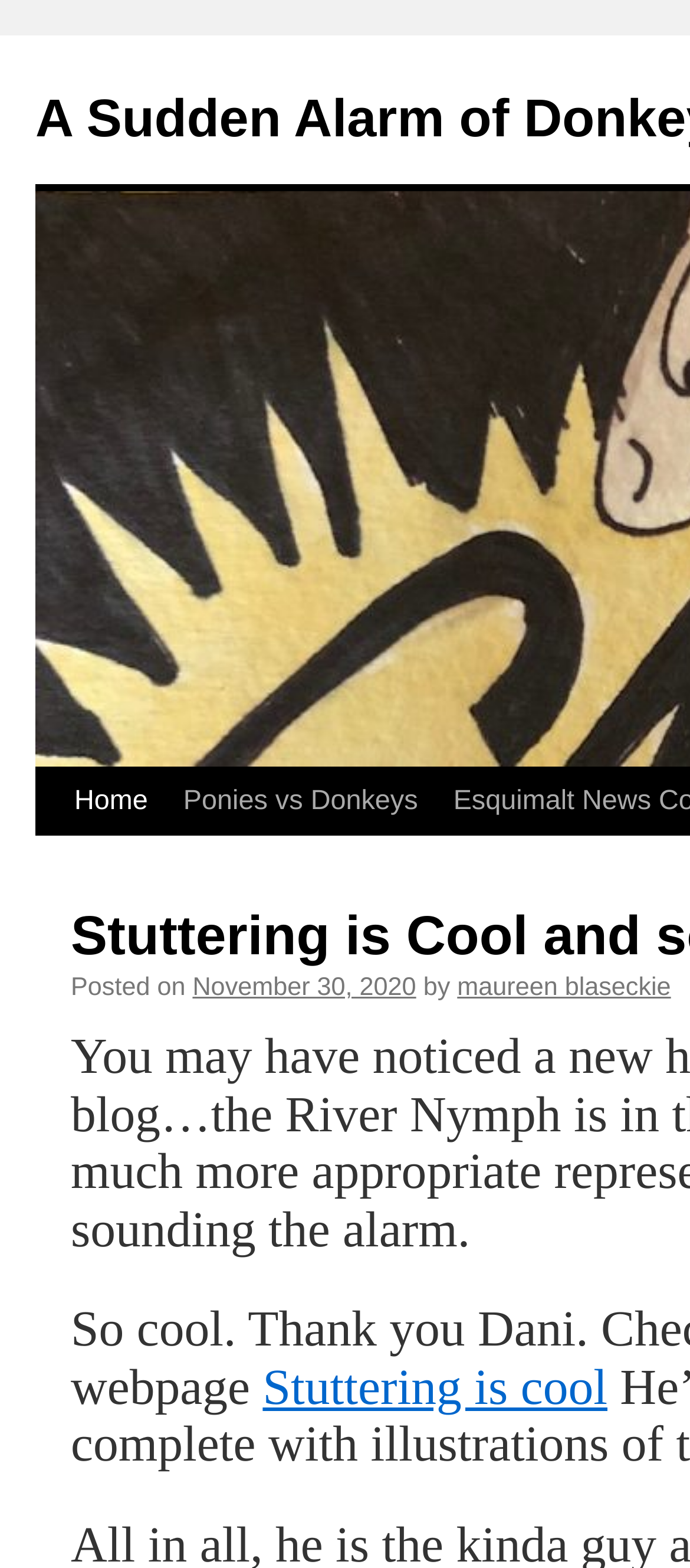What is the name of the author of the post?
Provide a one-word or short-phrase answer based on the image.

maureen blaseckie